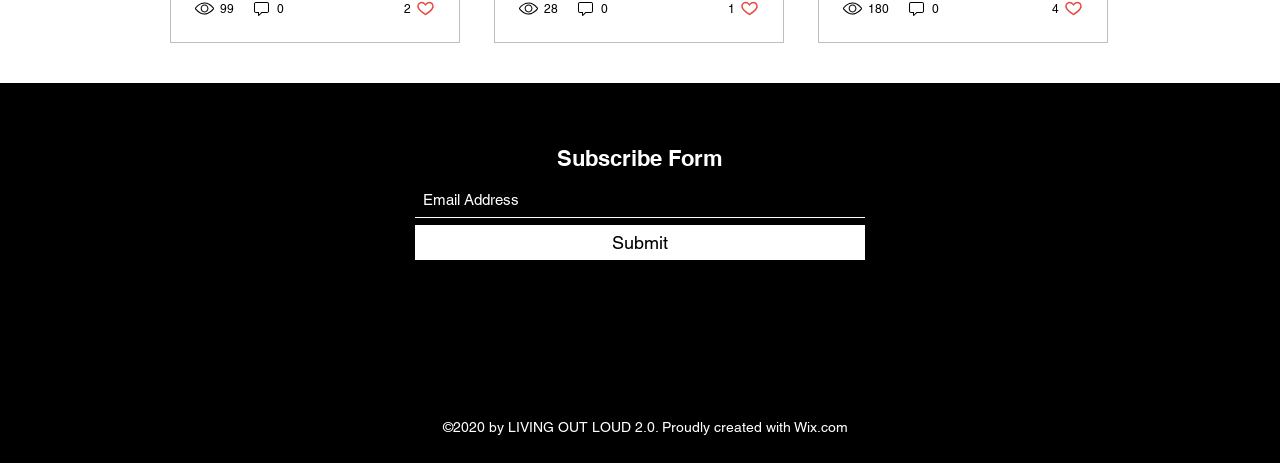What is the type of the 'Submit' element?
Using the visual information, answer the question in a single word or phrase.

Button